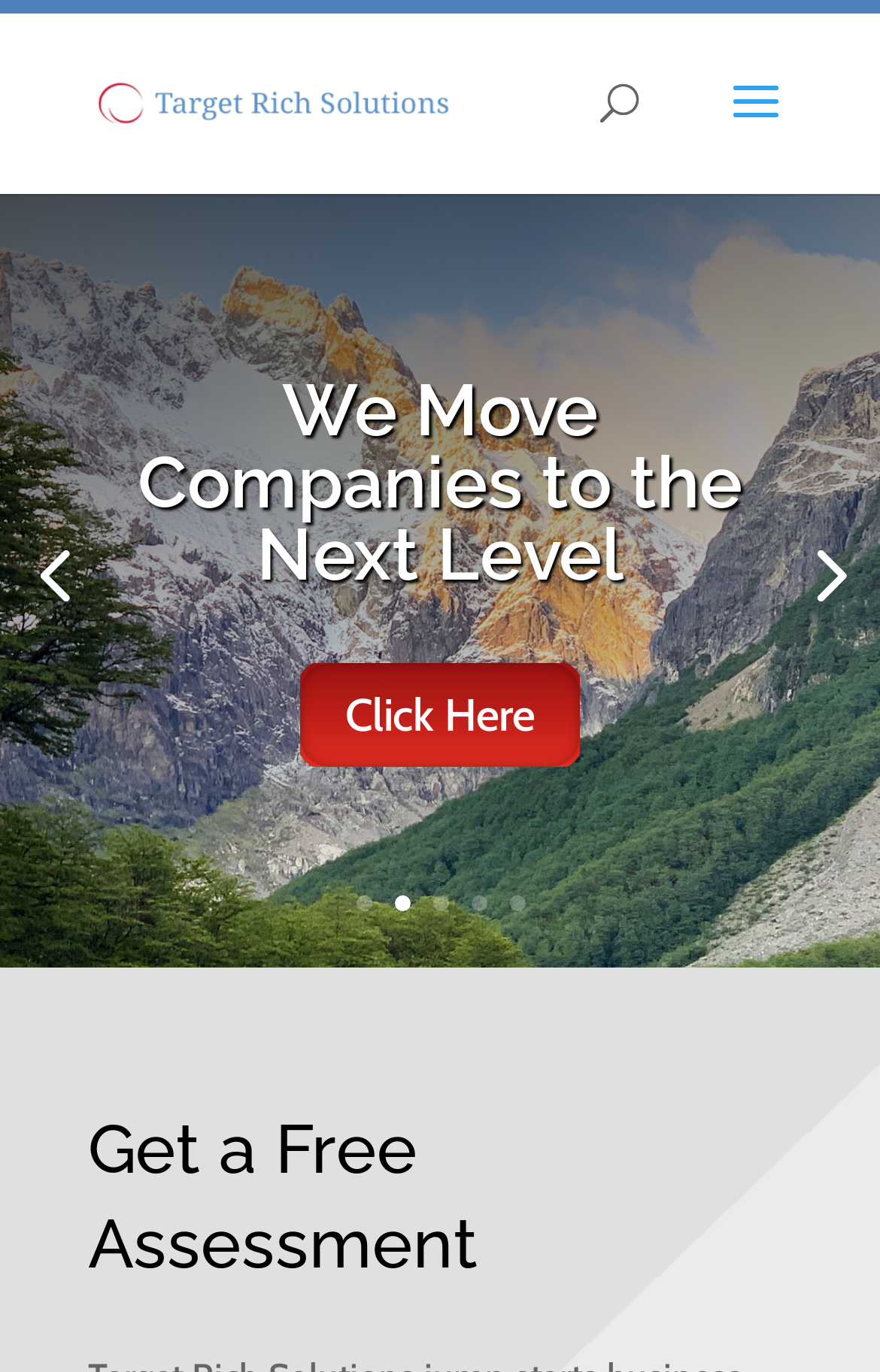What is the purpose of the search box?
Give a one-word or short-phrase answer derived from the screenshot.

To search for something